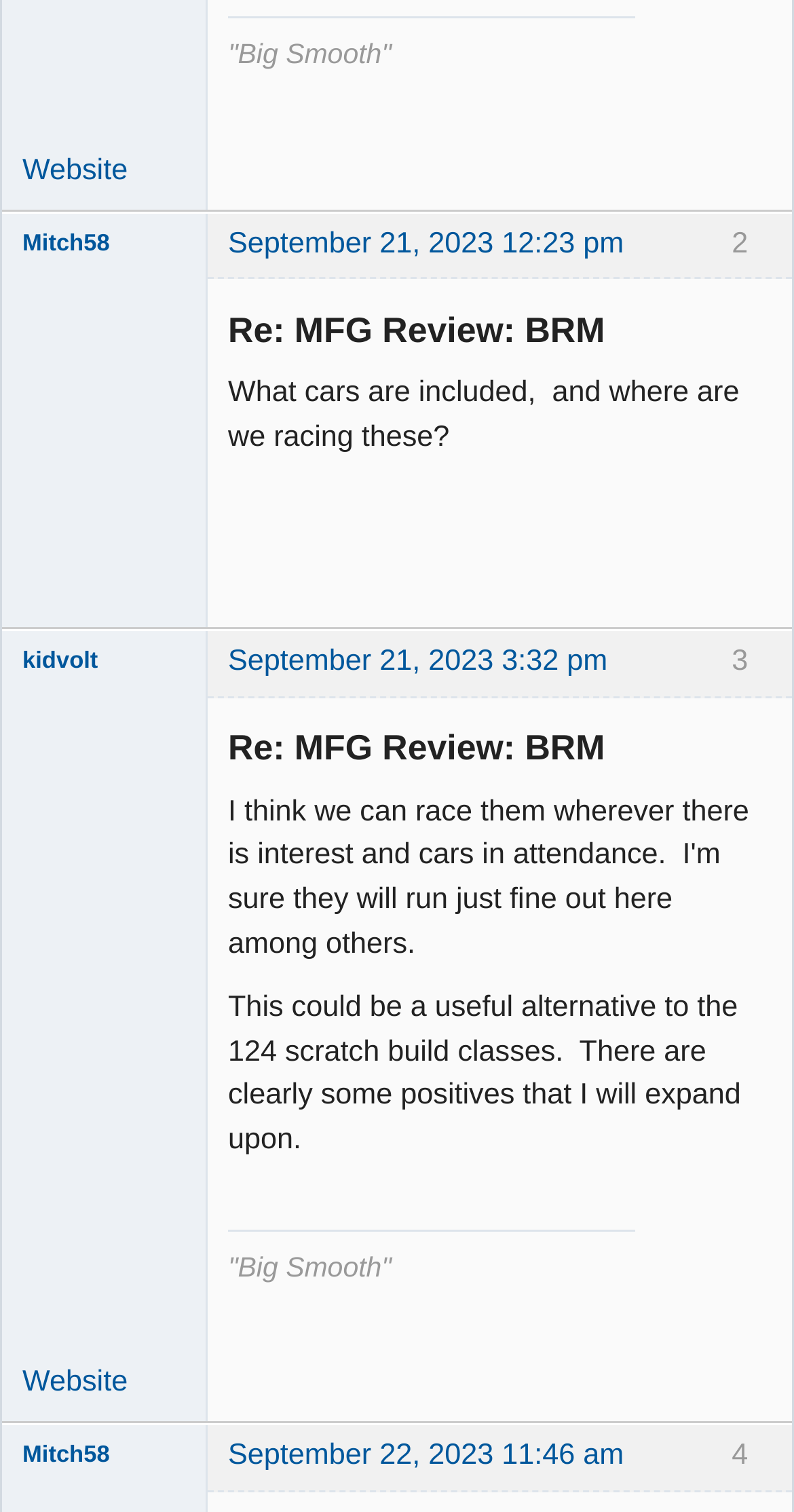From the image, can you give a detailed response to the question below:
What is the topic of discussion in the thread?

The heading elements contain the text 'Re: MFG Review: BRM', which indicates that the topic of discussion in the thread is related to 'MFG Review: BRM'.